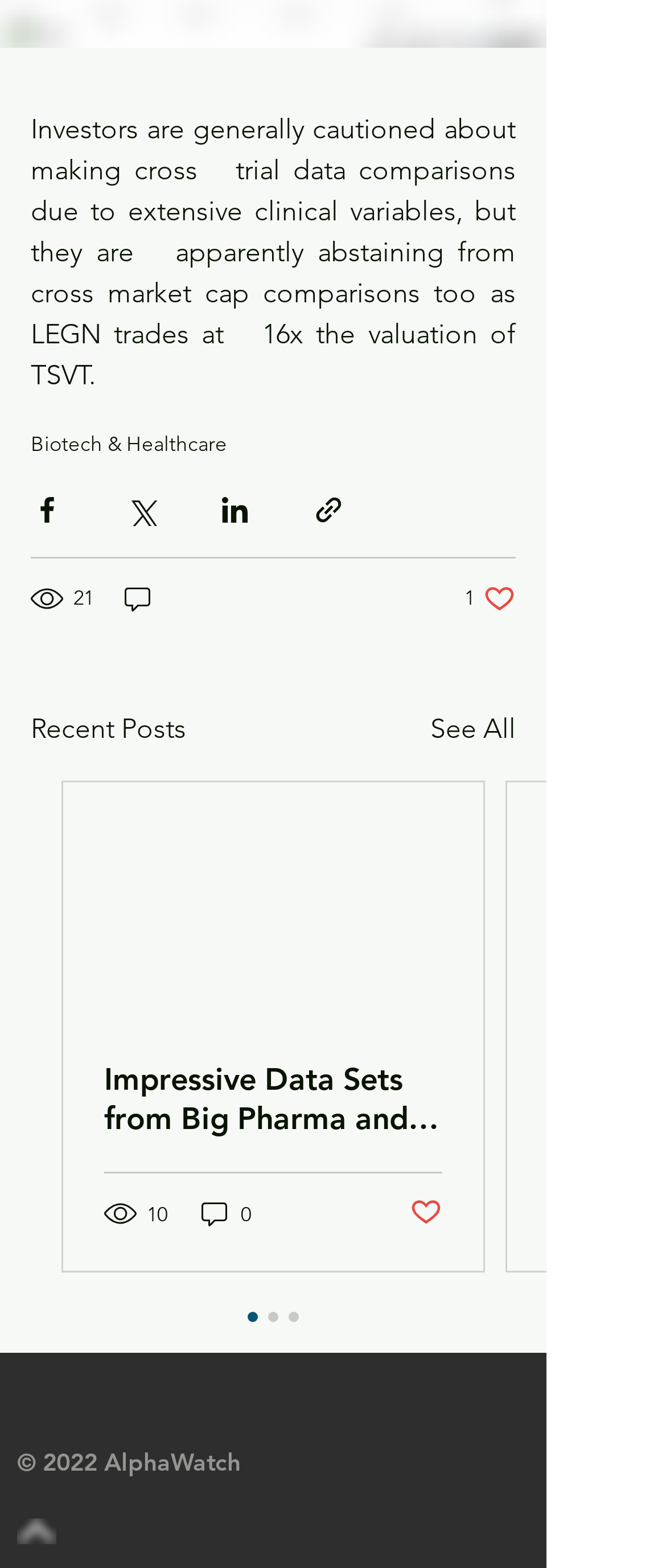Show the bounding box coordinates for the element that needs to be clicked to execute the following instruction: "Like the post". Provide the coordinates in the form of four float numbers between 0 and 1, i.e., [left, top, right, bottom].

[0.697, 0.371, 0.774, 0.392]